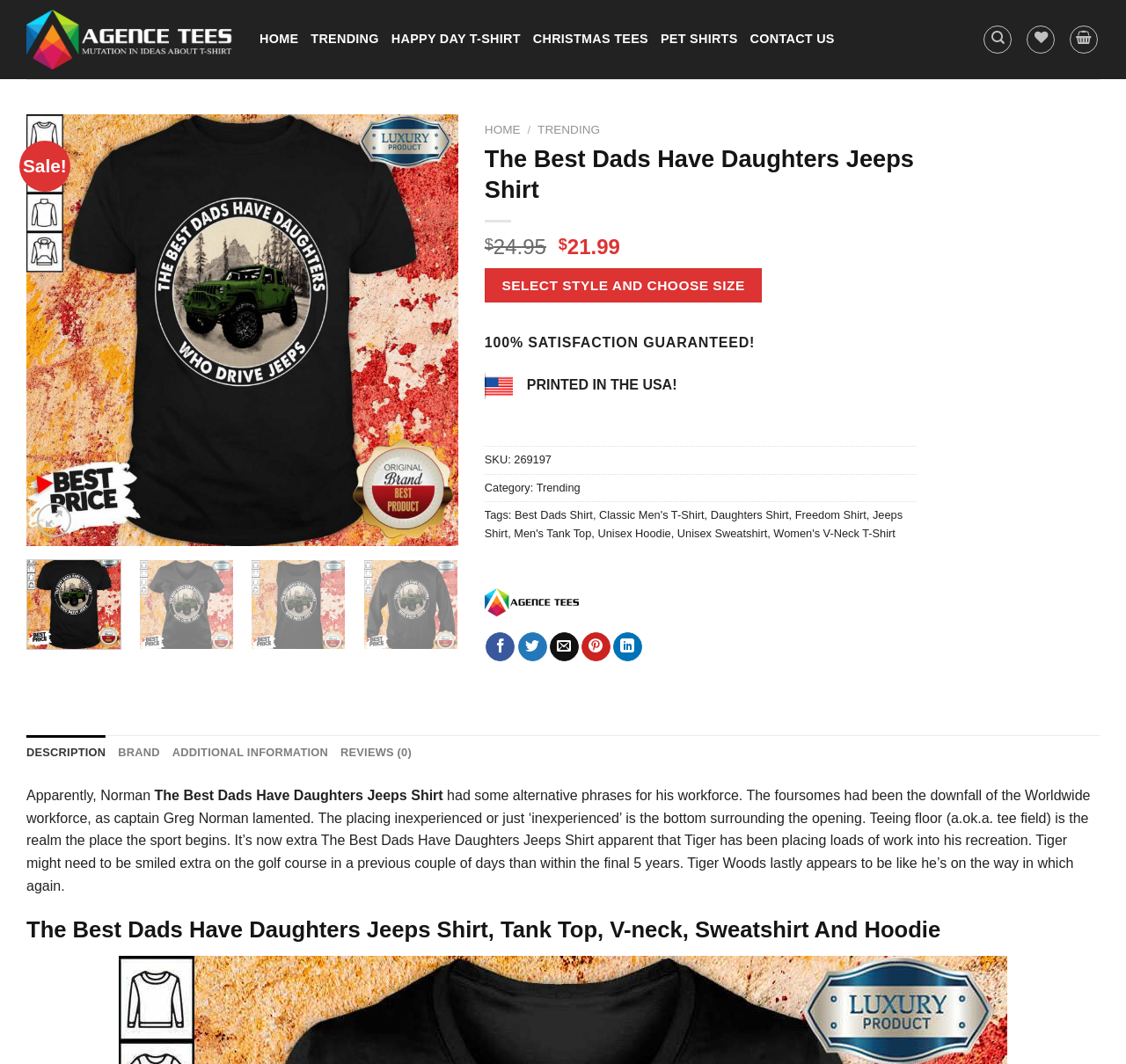Locate the bounding box of the UI element with the following description: "Women's V-Neck T-Shirt".

[0.687, 0.495, 0.795, 0.507]